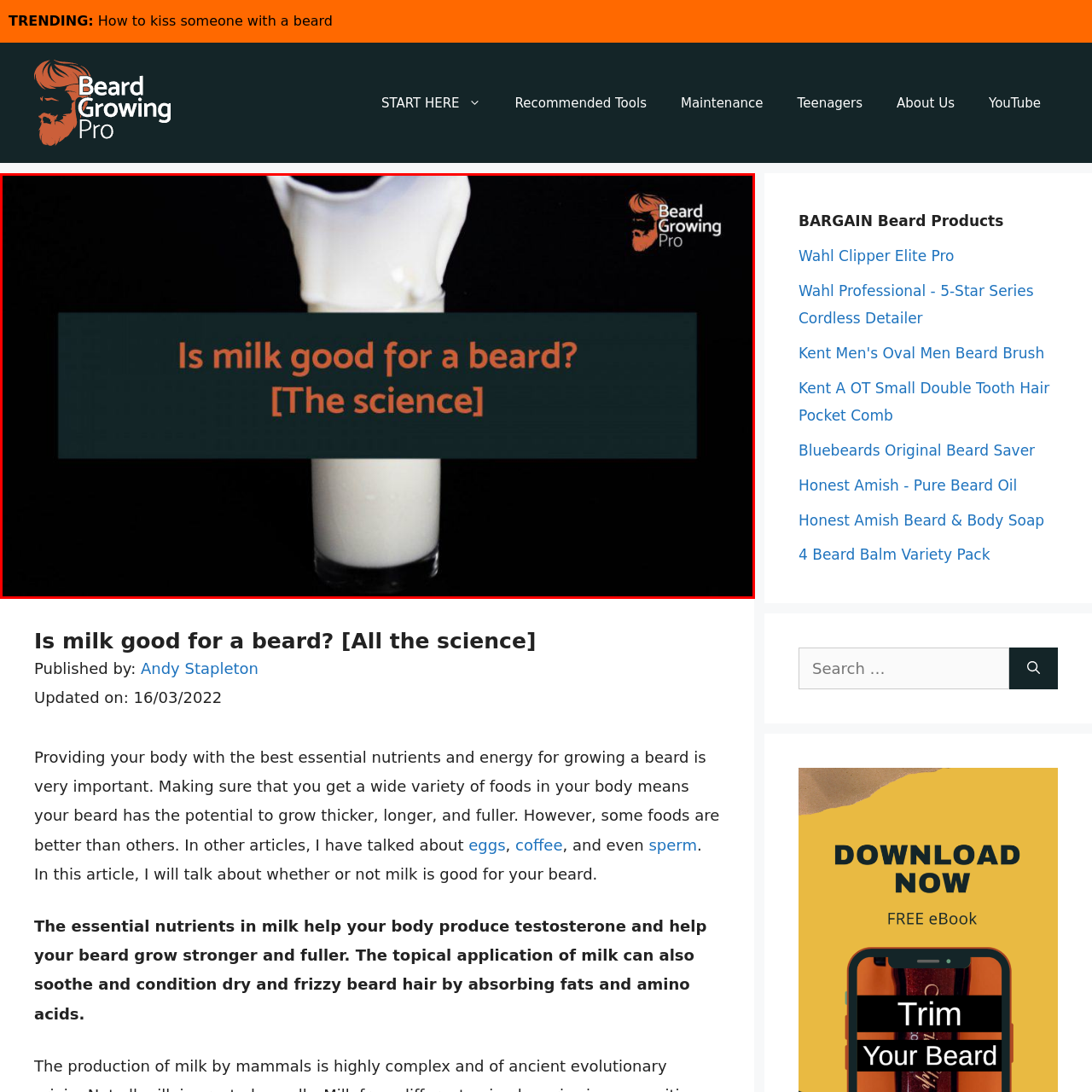Deliver a detailed account of the image that lies within the red box.

The image features a glass filled with milk, prominently placed against a dark background, which emphasizes the fluid's creamy texture as it spills slightly over the rim. Overlaid on the image is the bold title, "Is milk good for a beard? [The science]," presented in a contrasting, modern font. This captivating title invites viewers to explore the benefits of milk for beard growth, hinting at a discussion centered on nutrition and grooming from the website Beard Growing Pro. The branding in the top right corner indicates the source, establishing an authoritative context for the topic at hand.